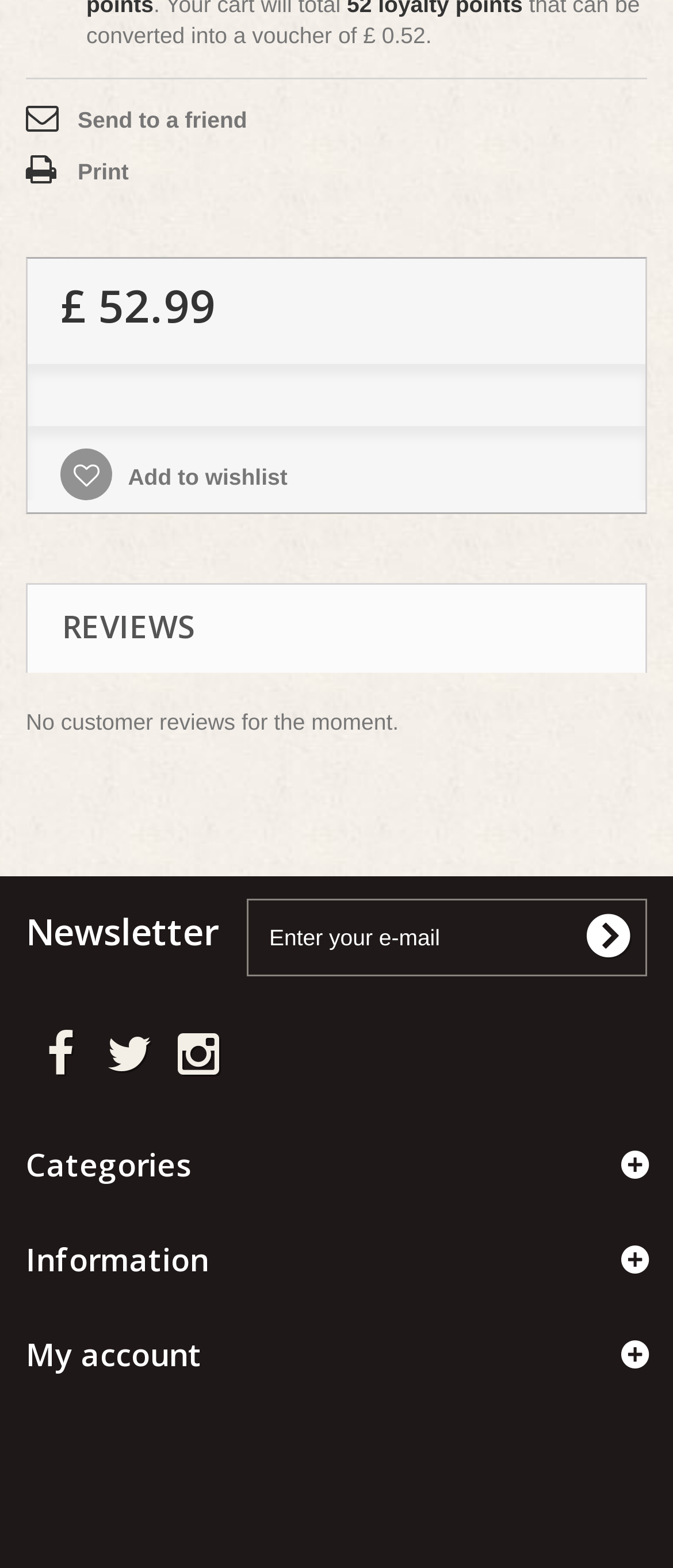What is the price of the product?
Using the visual information from the image, give a one-word or short-phrase answer.

£ 52.99